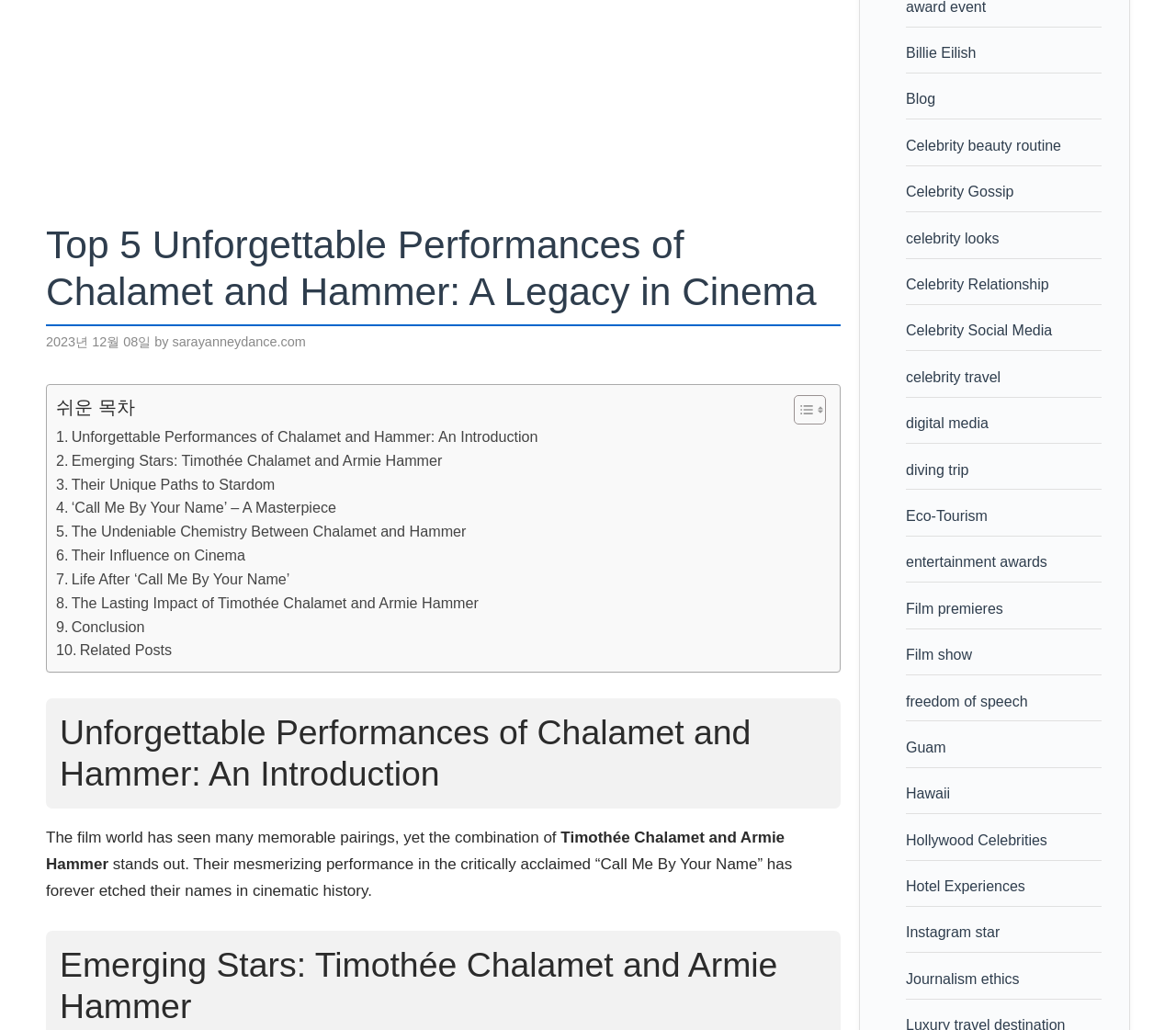Using the element description provided, determine the bounding box coordinates in the format (top-left x, top-left y, bottom-right x, bottom-right y). Ensure that all values are floating point numbers between 0 and 1. Element description: Their Unique Paths to Stardom

[0.048, 0.459, 0.234, 0.482]